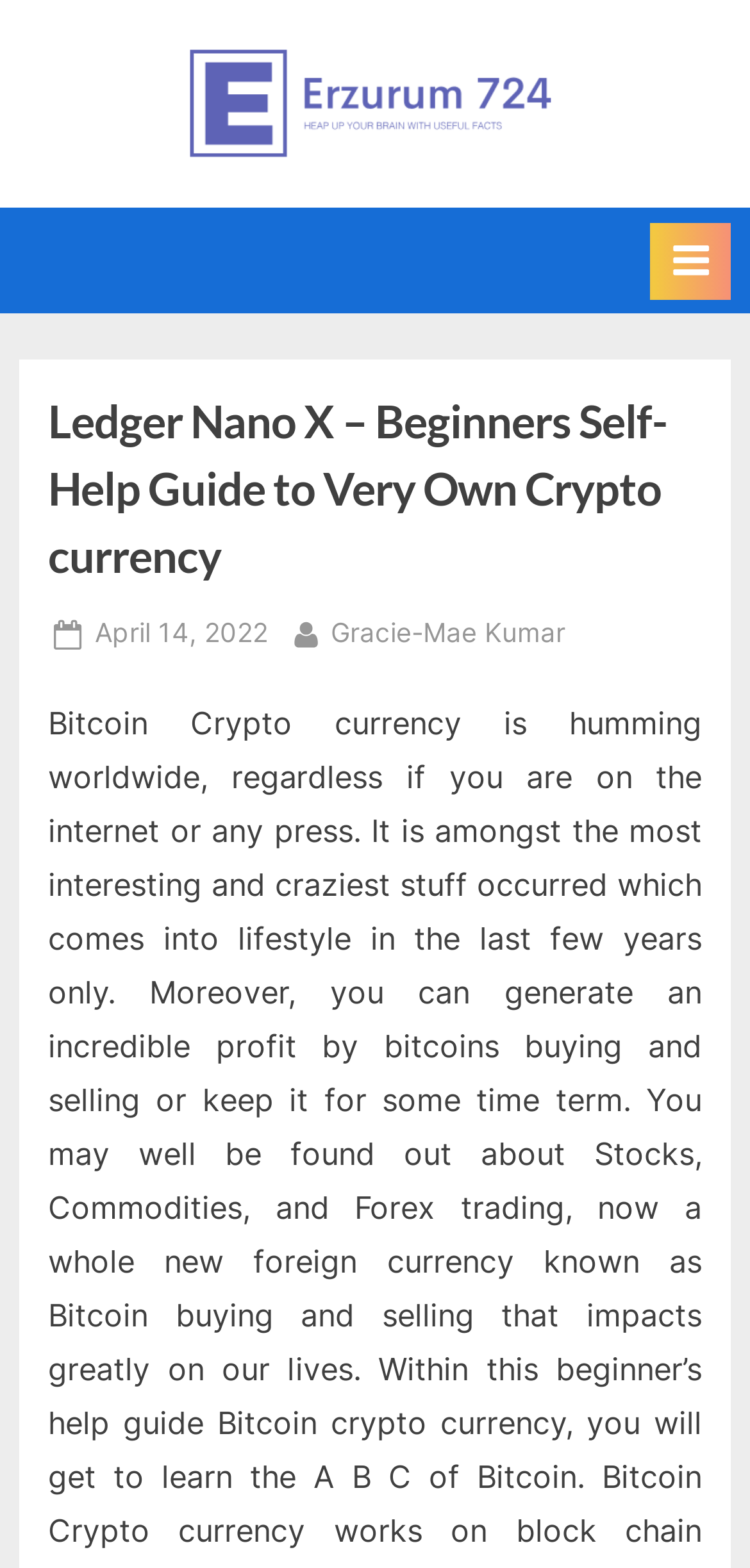Generate the main heading text from the webpage.

Ledger Nano X – Beginners Self-Help Guide to Very Own Crypto currency